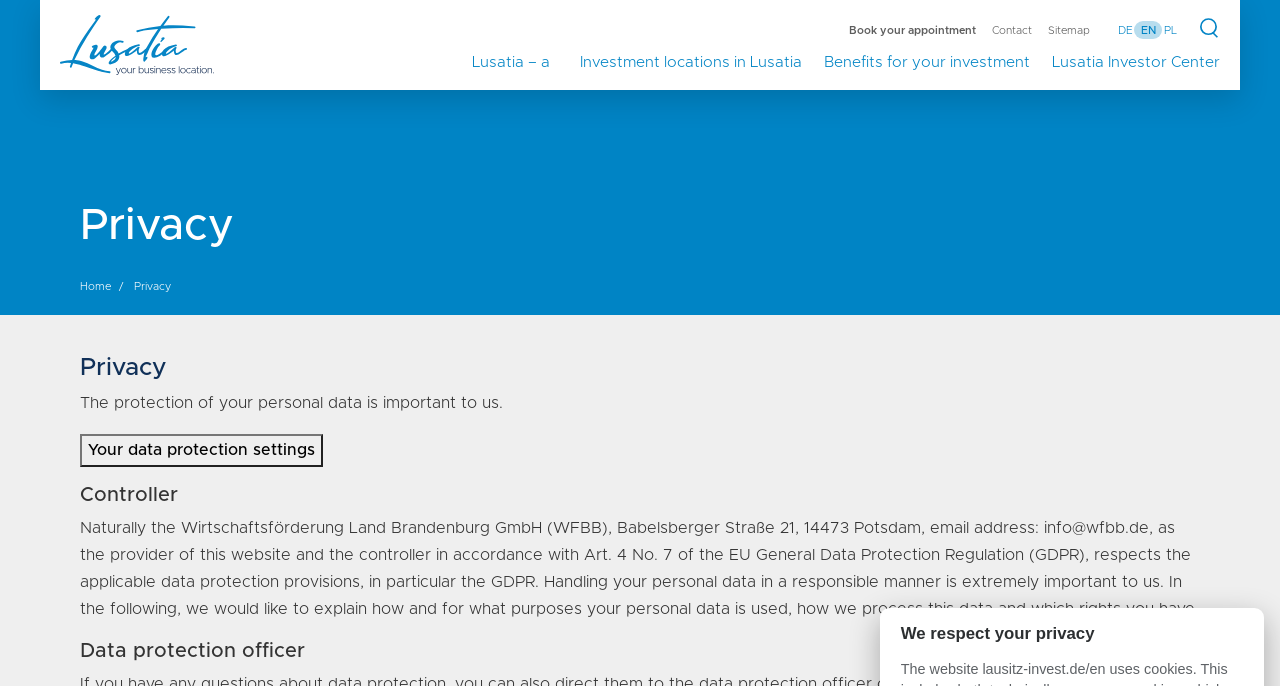How many languages can the website be displayed in? Look at the image and give a one-word or short phrase answer.

3